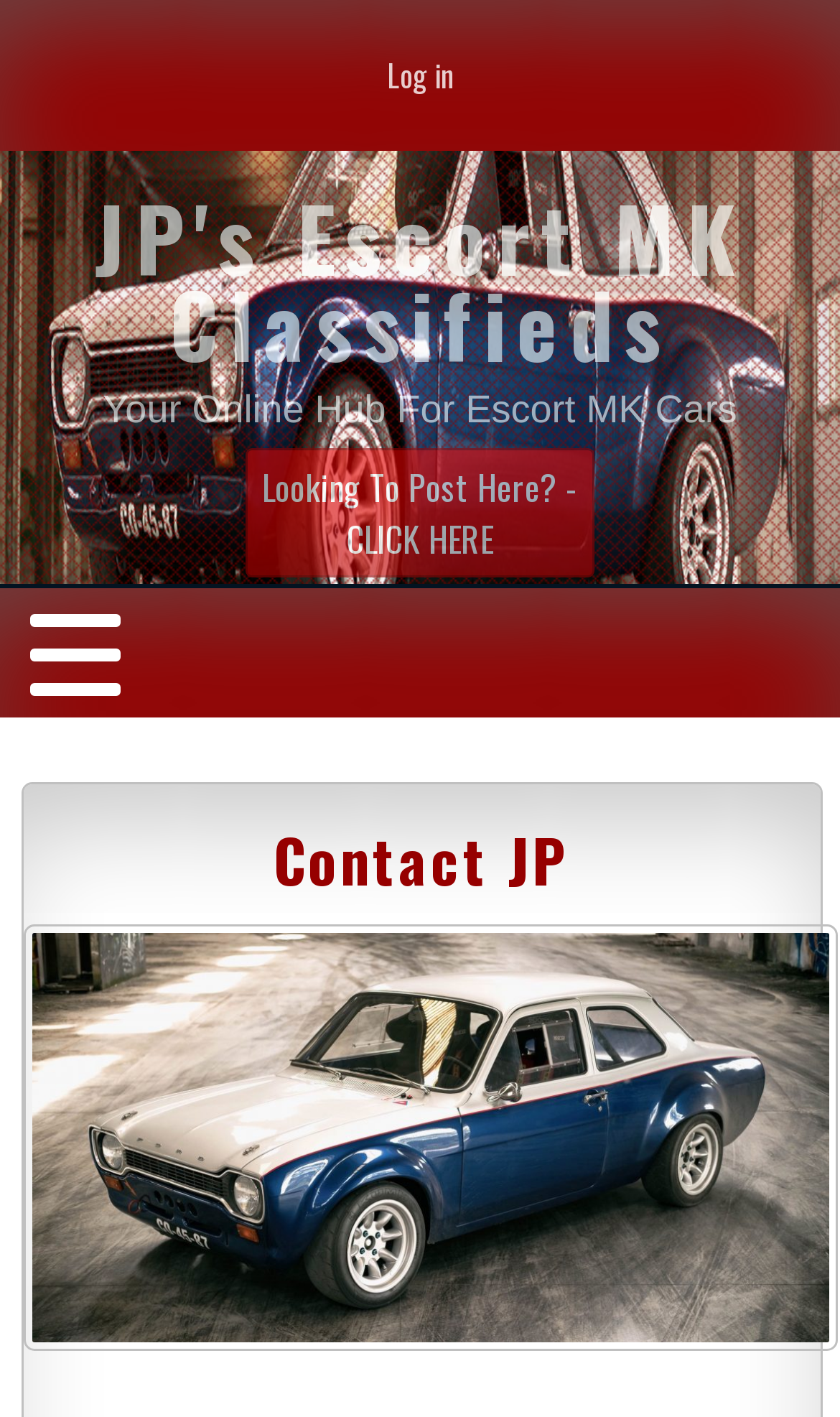What is the name of the online hub?
Using the information presented in the image, please offer a detailed response to the question.

I found the answer by looking at the heading element with the text 'JP's Escort MK Classifieds' which is a child of the root element. This heading is likely to be the name of the online hub.